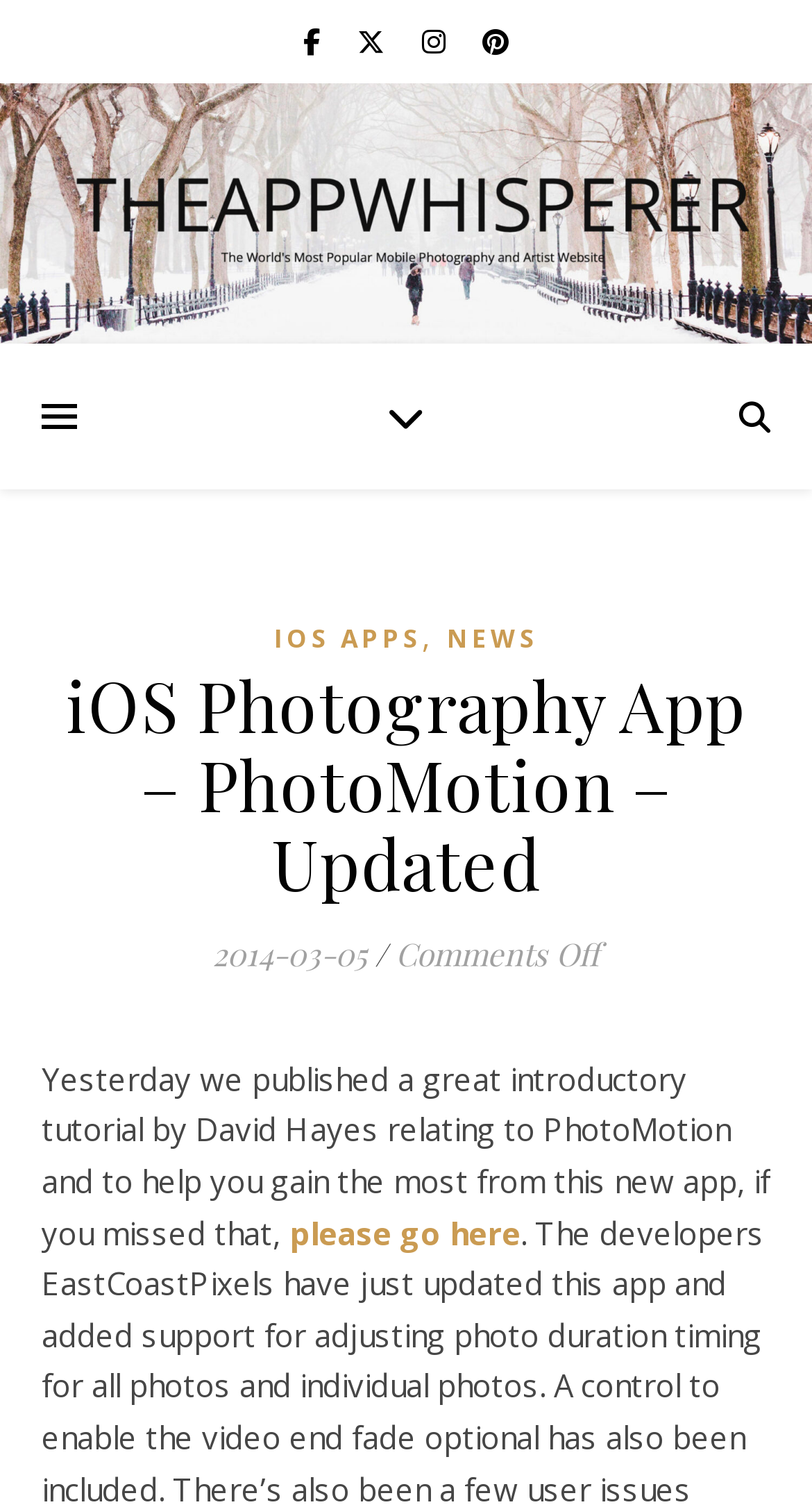How many social media links are available?
Please respond to the question with as much detail as possible.

I counted the number of social media links available at the top of the webpage, which are represented by icons, and found four links.